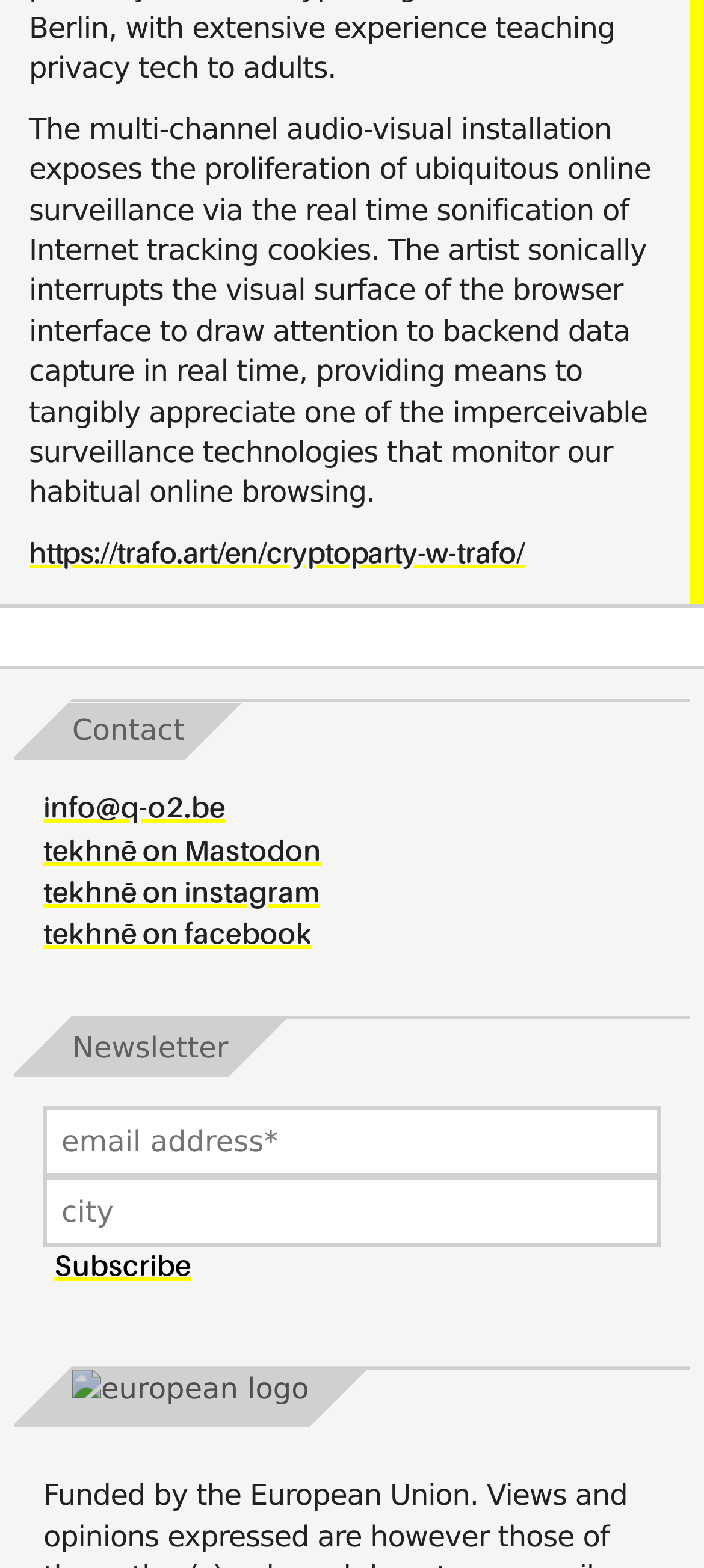What is the contact email address?
Can you provide an in-depth and detailed response to the question?

The contact email address is info@q-o2.be, as indicated by the link element with this description, which is located under the 'Contact' StaticText element.